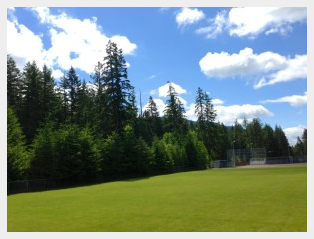What is the atmosphere of the environment depicted?
Answer the question with a thorough and detailed explanation.

The caption describes the atmosphere as 'serene' and 'peaceful', indicating a calm and tranquil environment that is conducive to relaxation and exploration.